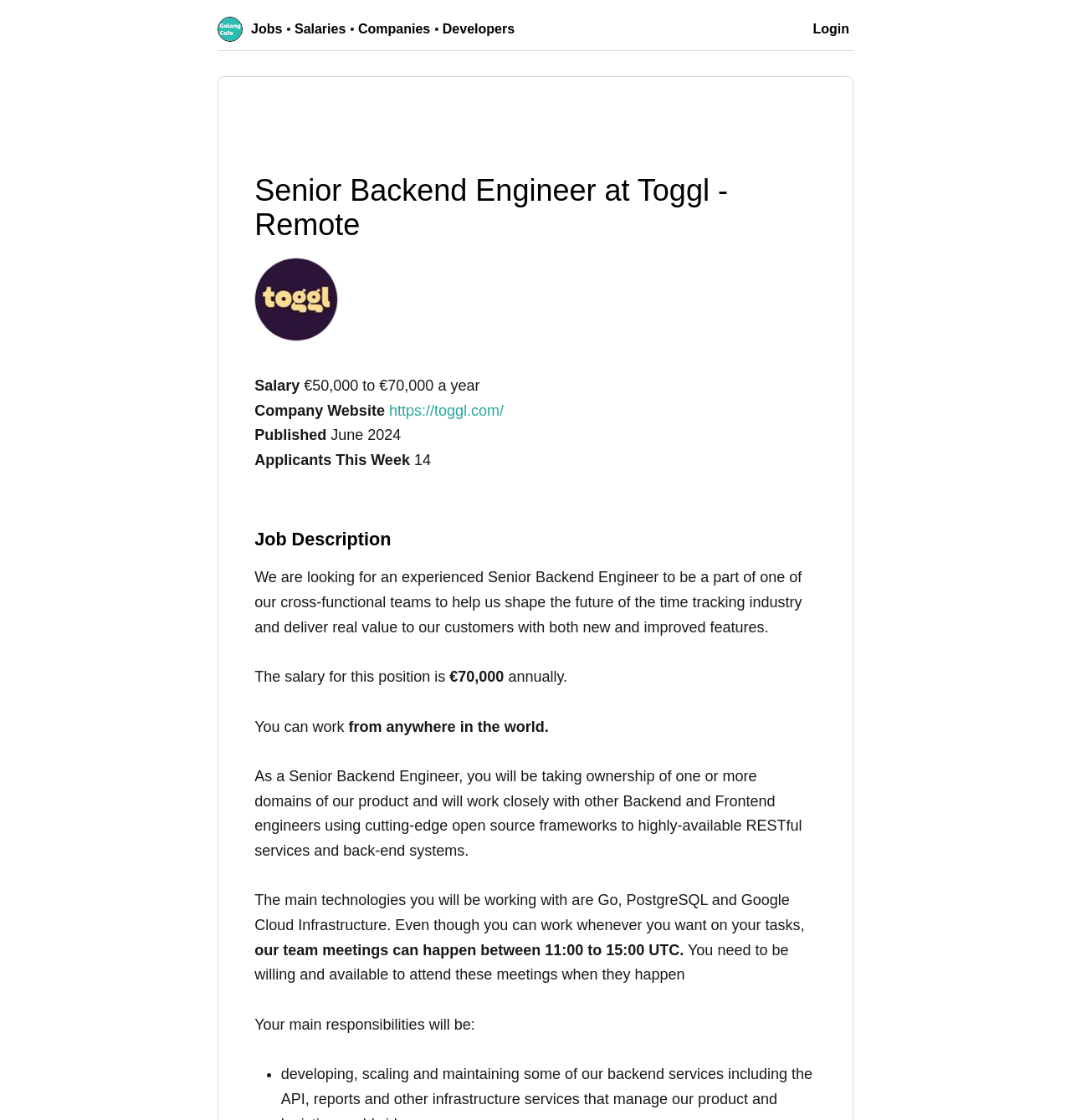Identify and provide the bounding box coordinates of the UI element described: "Salaries". The coordinates should be formatted as [left, top, right, bottom], with each number being a float between 0 and 1.

[0.275, 0.019, 0.327, 0.032]